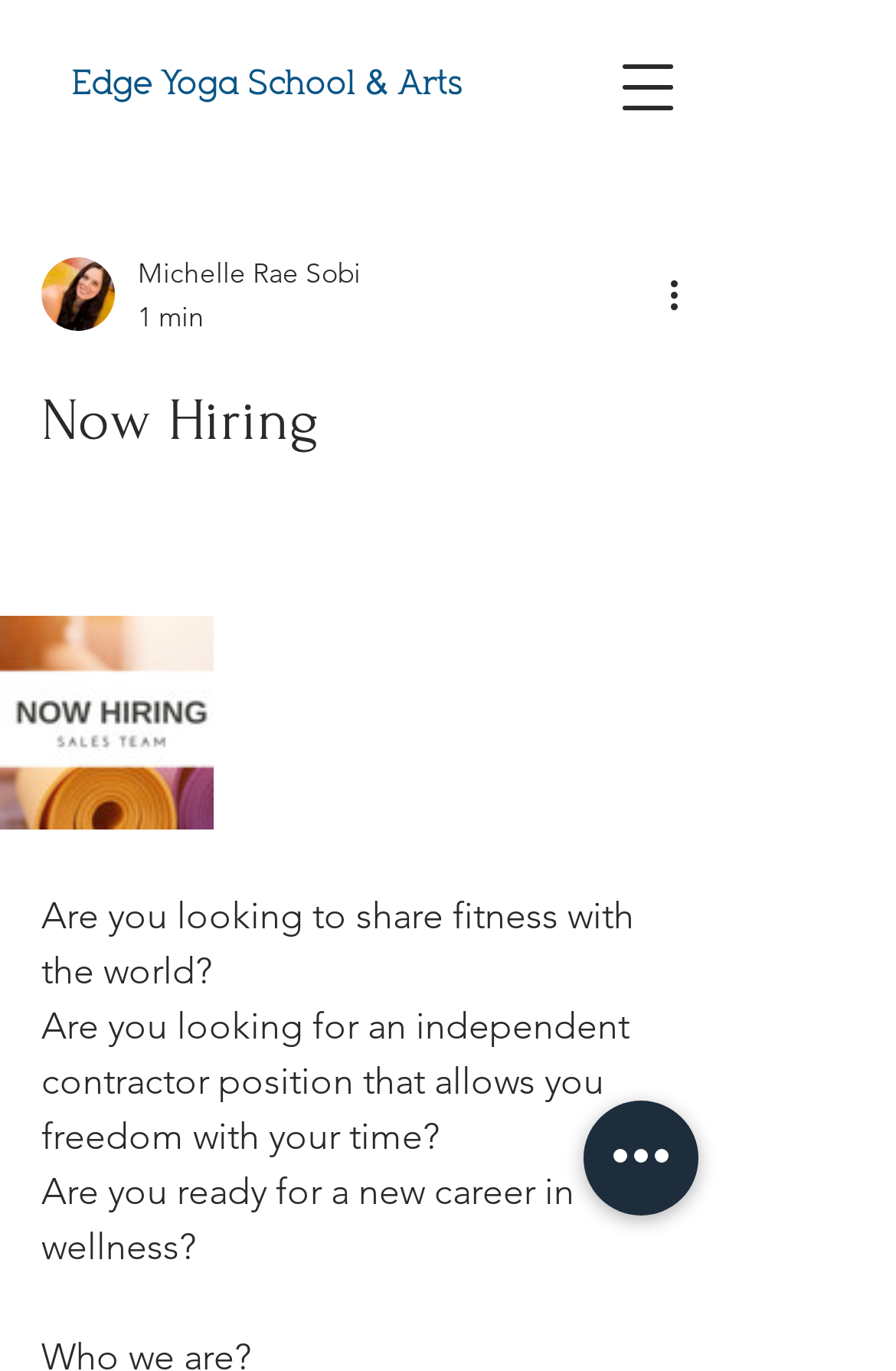Bounding box coordinates are specified in the format (top-left x, top-left y, bottom-right x, bottom-right y). All values are floating point numbers bounded between 0 and 1. Please provide the bounding box coordinate of the region this sentence describes: Michelle Rae Sobi

[0.154, 0.184, 0.403, 0.215]